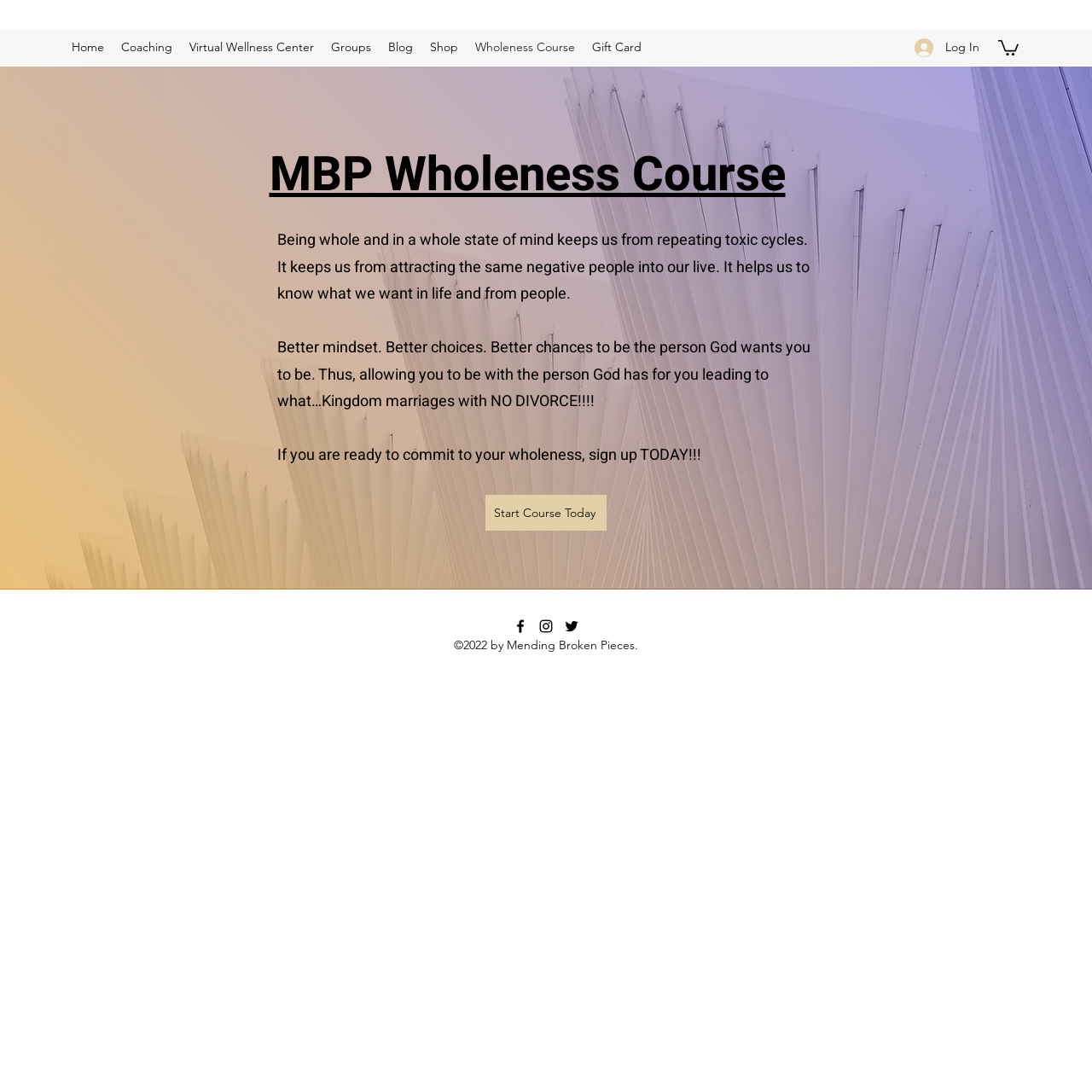Provide a short, one-word or phrase answer to the question below:
What can be achieved through the Wholeness Course?

Kingdom marriages